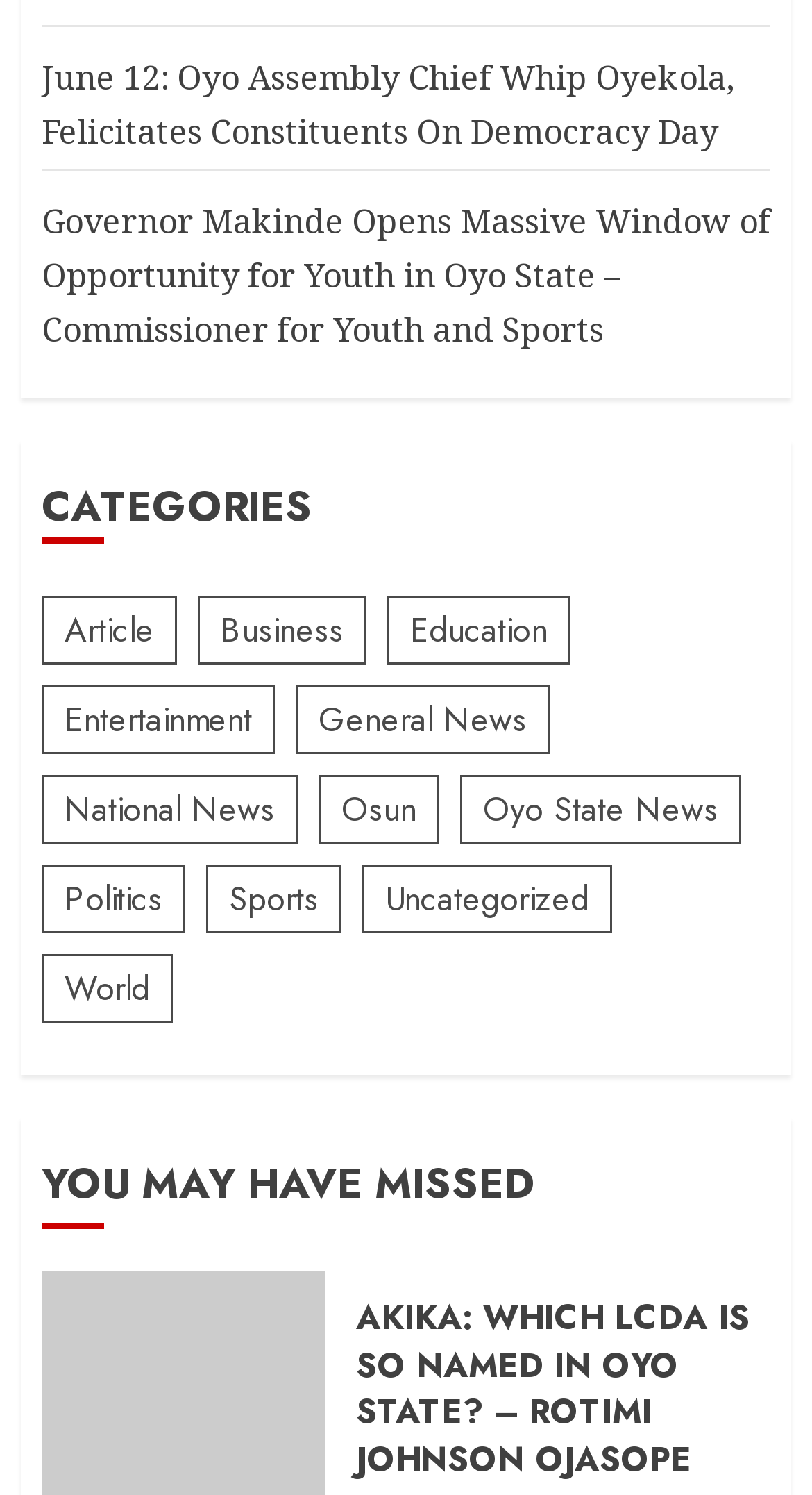Extract the bounding box of the UI element described as: "General News".

[0.364, 0.459, 0.677, 0.505]